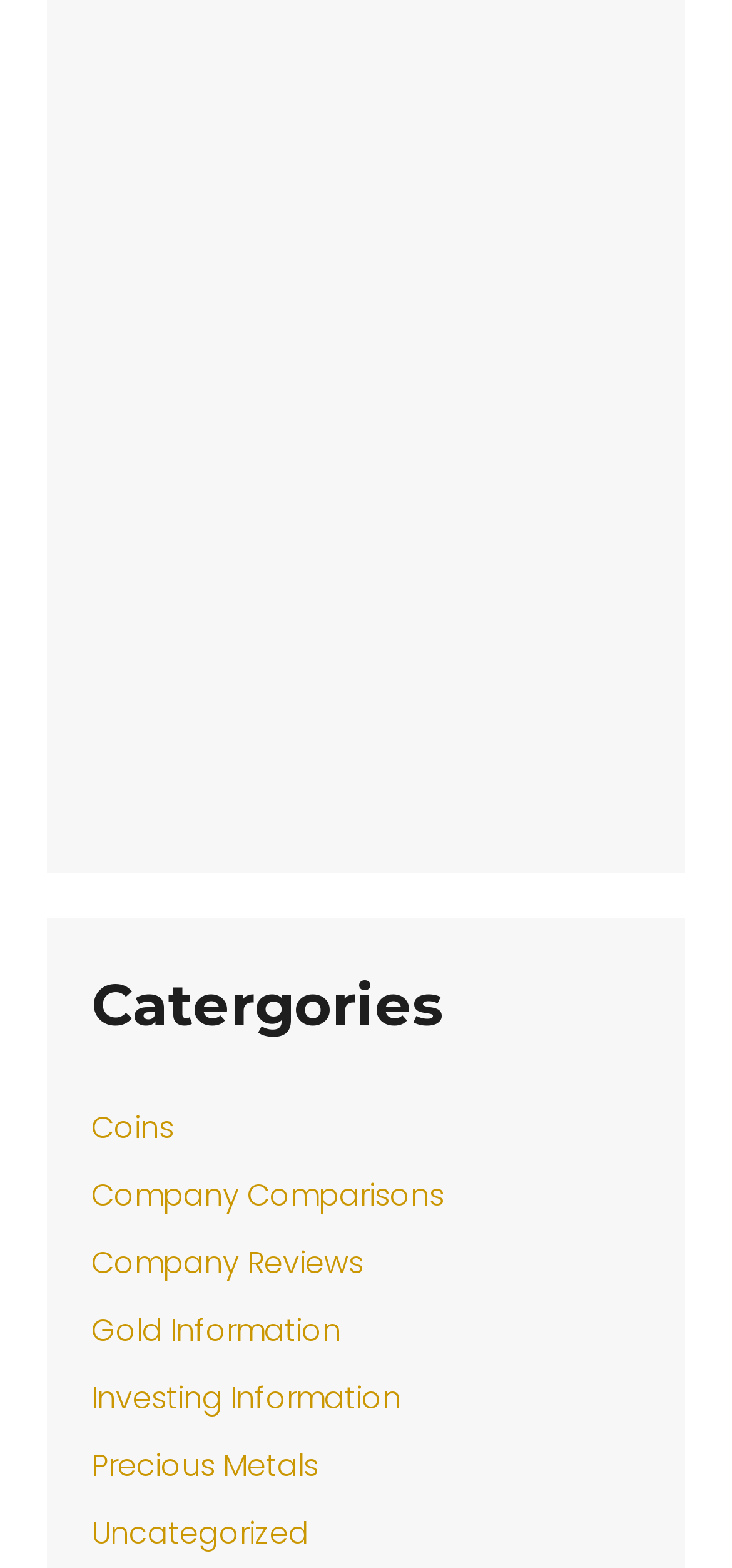Find the bounding box coordinates for the UI element whose description is: "Uncategorized". The coordinates should be four float numbers between 0 and 1, in the format [left, top, right, bottom].

[0.125, 0.964, 0.422, 0.992]